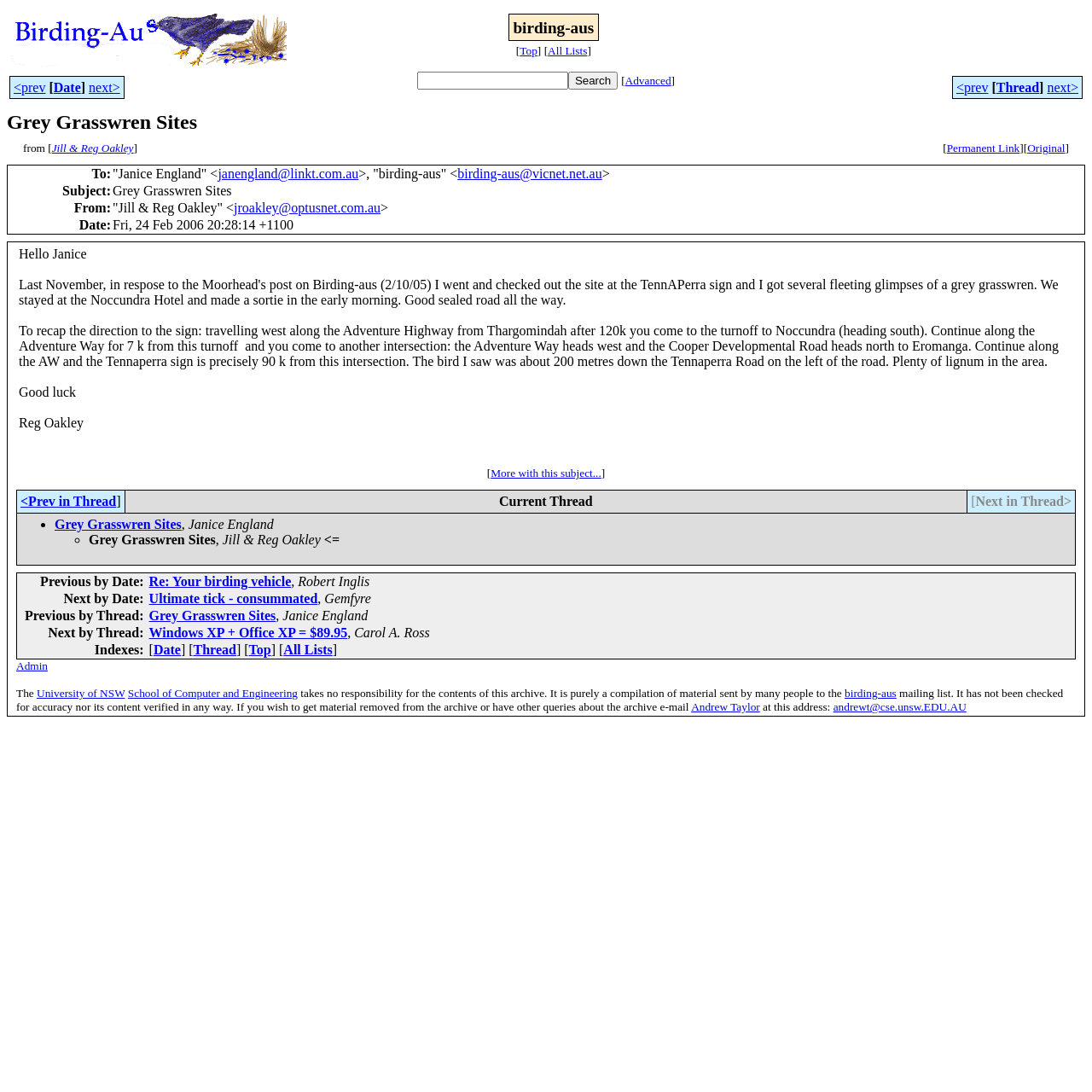How many links are there in the email body?
Using the image, provide a detailed and thorough answer to the question.

There are 5 links in the email body, including 'More with this subject...', 'janengland@linkt.com.au', 'birding-aus@vicnet.net.au', 'jroakley@optusnet.com.au', and 'andrewt@cse.unsw.EDU.AU'.